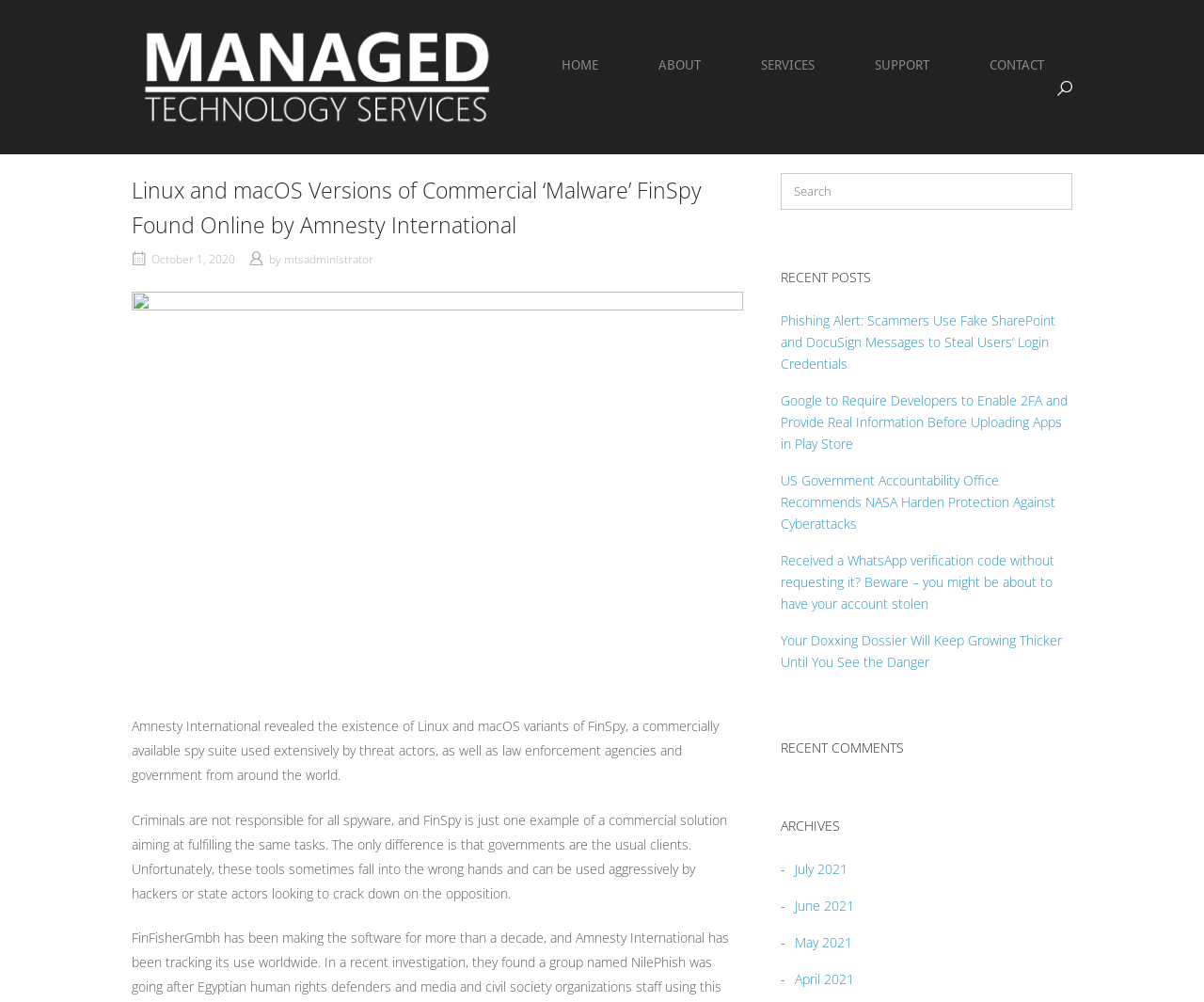Can you extract the headline from the webpage for me?

Linux and macOS Versions of Commercial ‘Malware’ FinSpy Found Online by Amnesty International